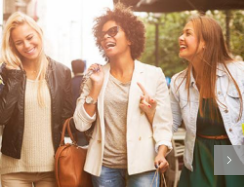Detail every aspect of the image in your caption.

A lively scene captures three women enjoying a cheerful moment together as they stroll down a sunlit street. The woman on the left, wearing a knit sweater and a stylish black leather jacket, flashes a warm smile. The central figure, sporting a light-colored jacket and sunglasses, exudes confidence and joy, while playfully engaging with her friends. On the right, another woman dons a denim jacket over a vibrant dress, radiating happiness. The background suggests an urban setting, emphasizing their camaraderie and the carefree spirit of their outing.